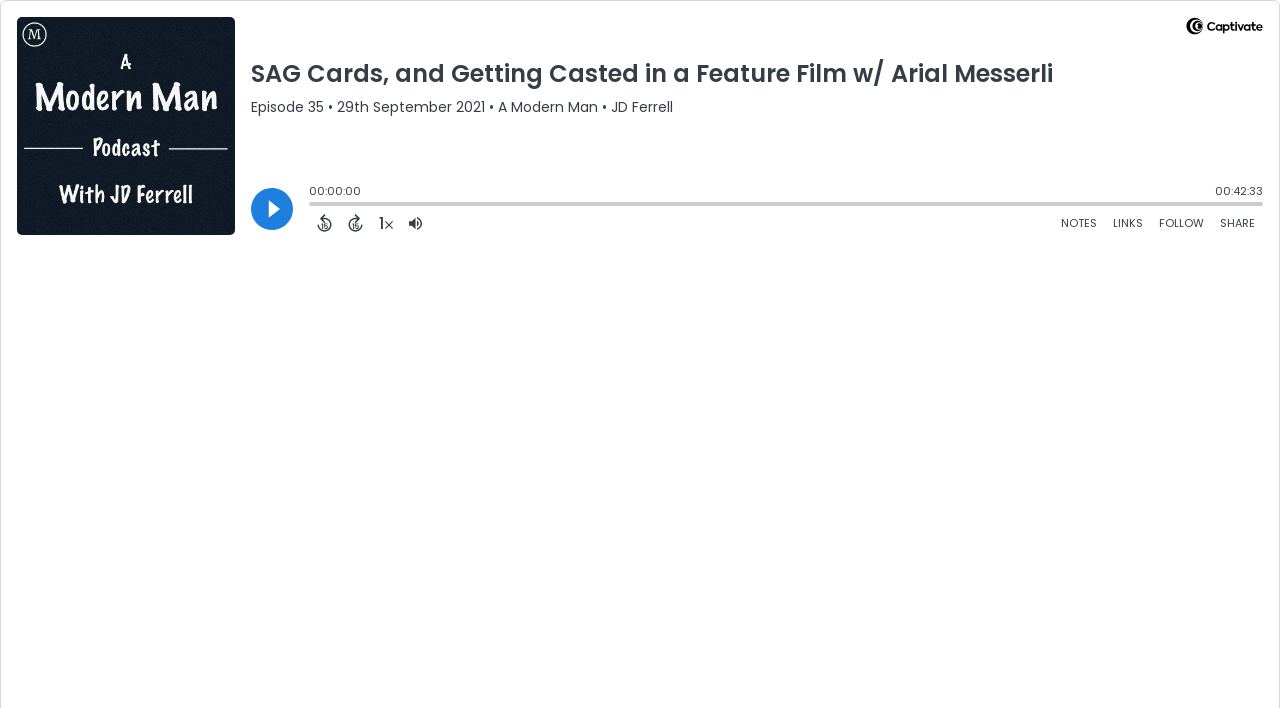Highlight the bounding box coordinates of the region I should click on to meet the following instruction: "Open Shownotes".

[0.823, 0.298, 0.863, 0.332]